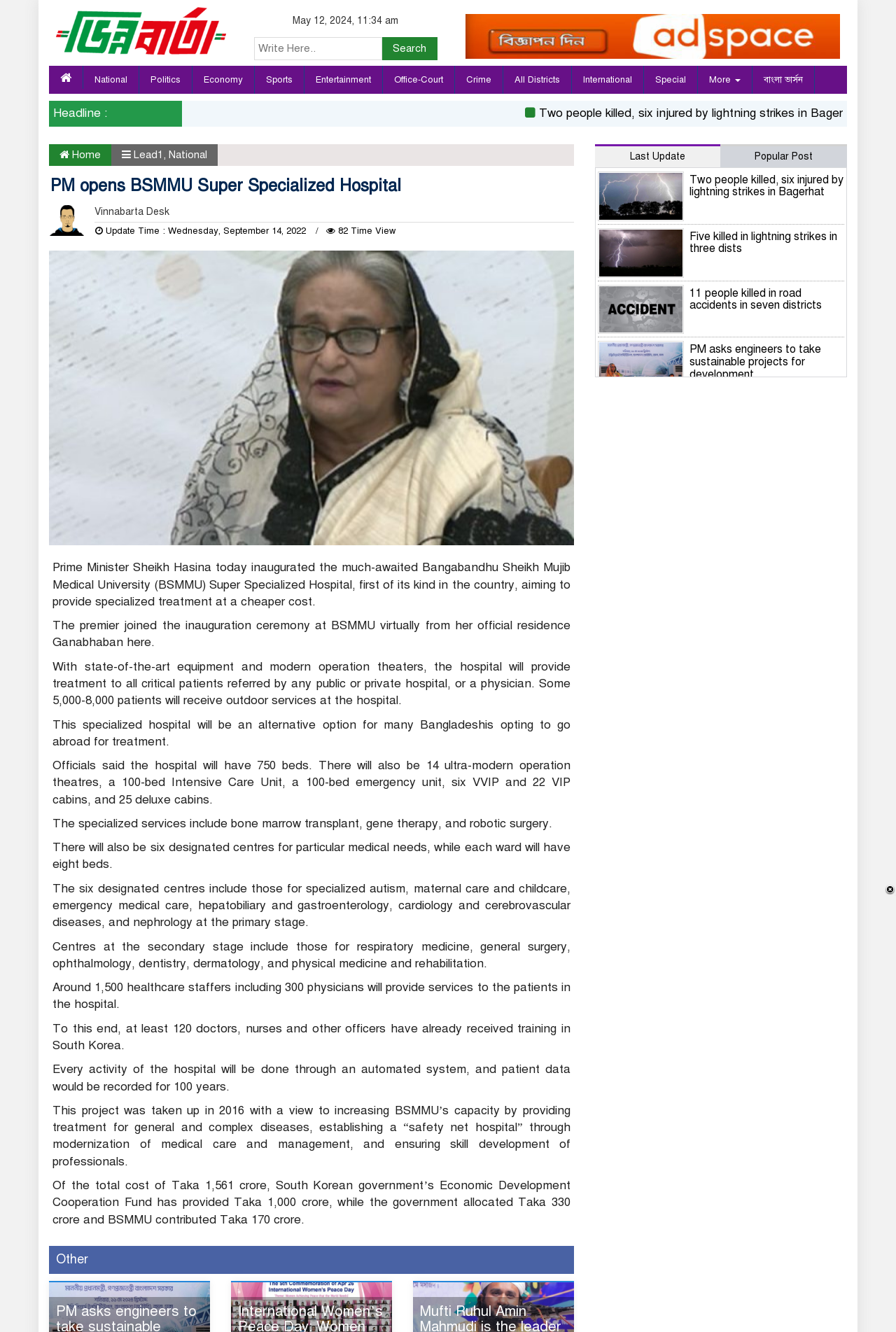Given the description "parent_node: Search name="s" placeholder="Write Here.."", provide the bounding box coordinates of the corresponding UI element.

[0.283, 0.028, 0.427, 0.045]